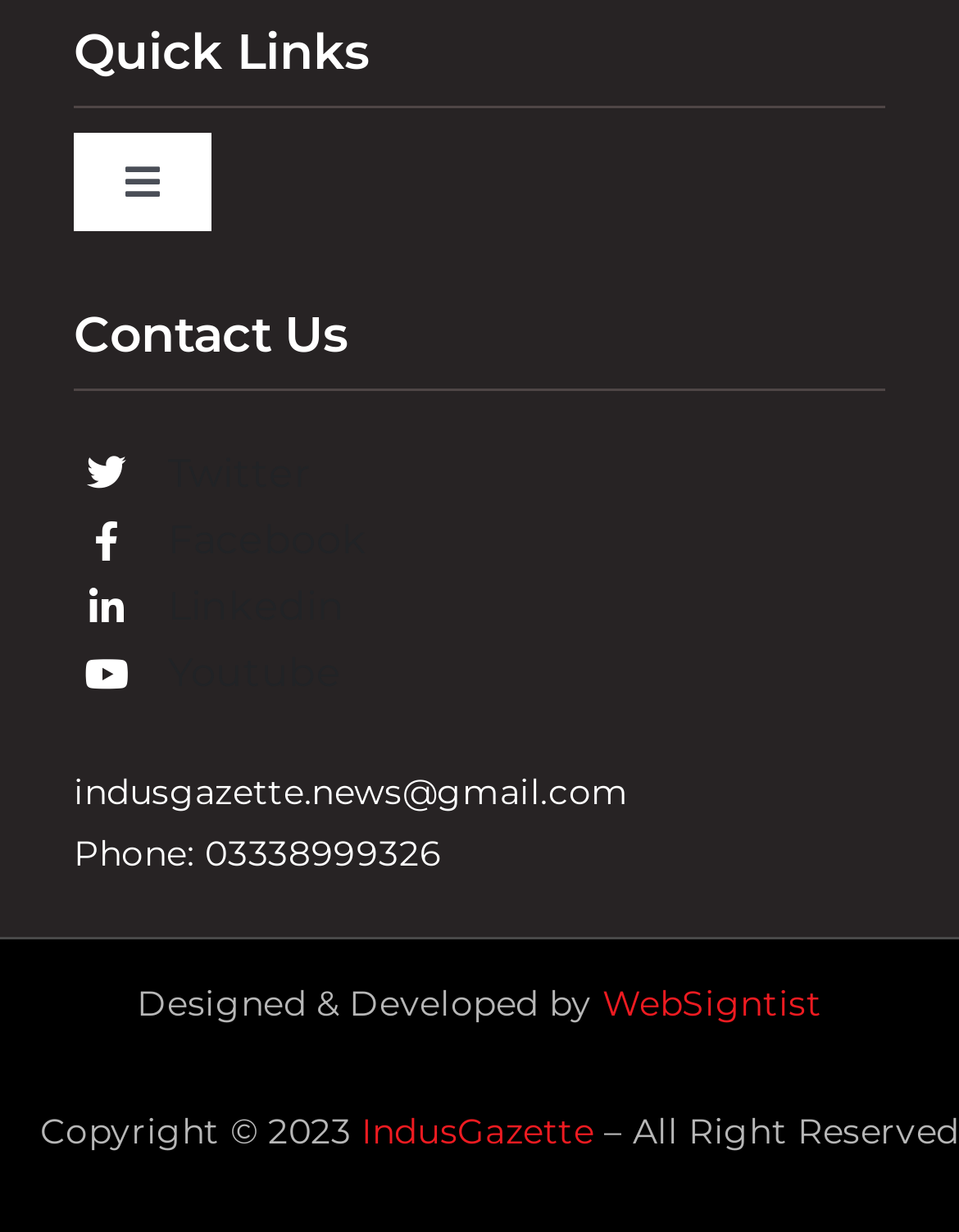Give a one-word or short-phrase answer to the following question: 
How many links are available in the footer menu?

5